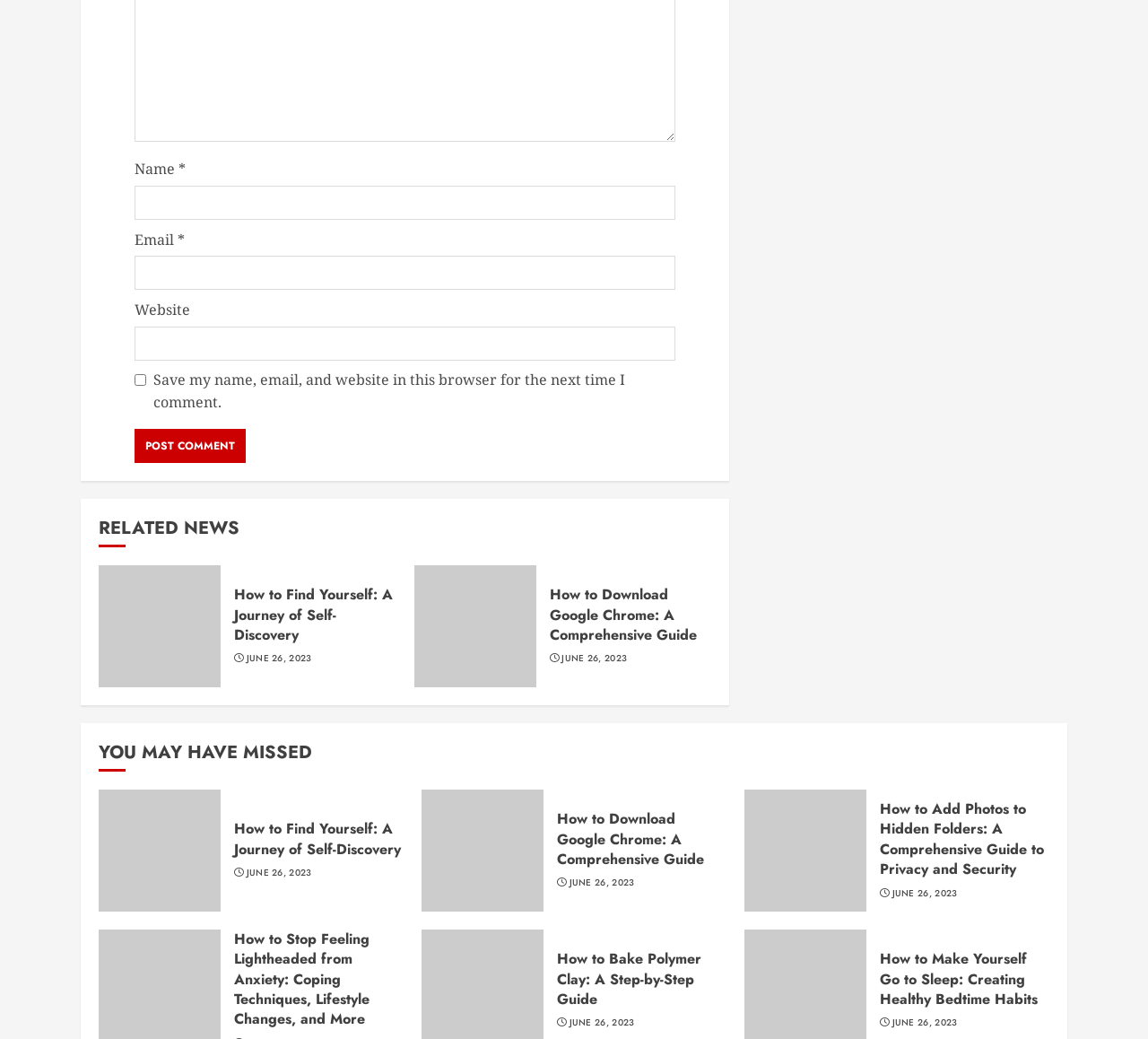Using the webpage screenshot and the element description parent_node: Email * aria-describedby="email-notes" name="email", determine the bounding box coordinates. Specify the coordinates in the format (top-left x, top-left y, bottom-right x, bottom-right y) with values ranging from 0 to 1.

[0.117, 0.246, 0.588, 0.279]